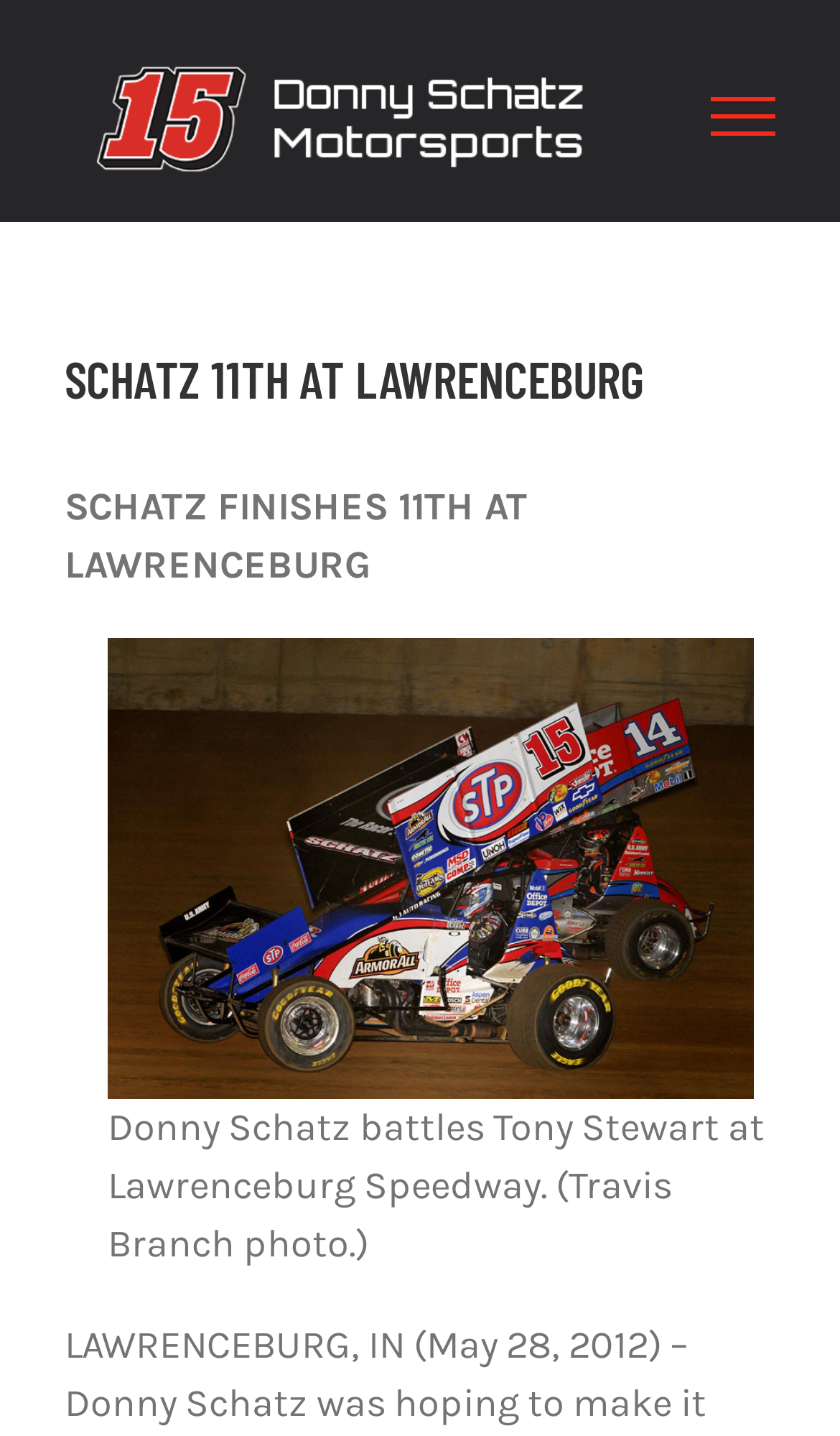What is the logo of the webpage about?
Please answer the question with a detailed response using the information from the screenshot.

I found the answer by looking at the image located at the top left of the webpage, which is described as 'Donny Schatz Logo'.